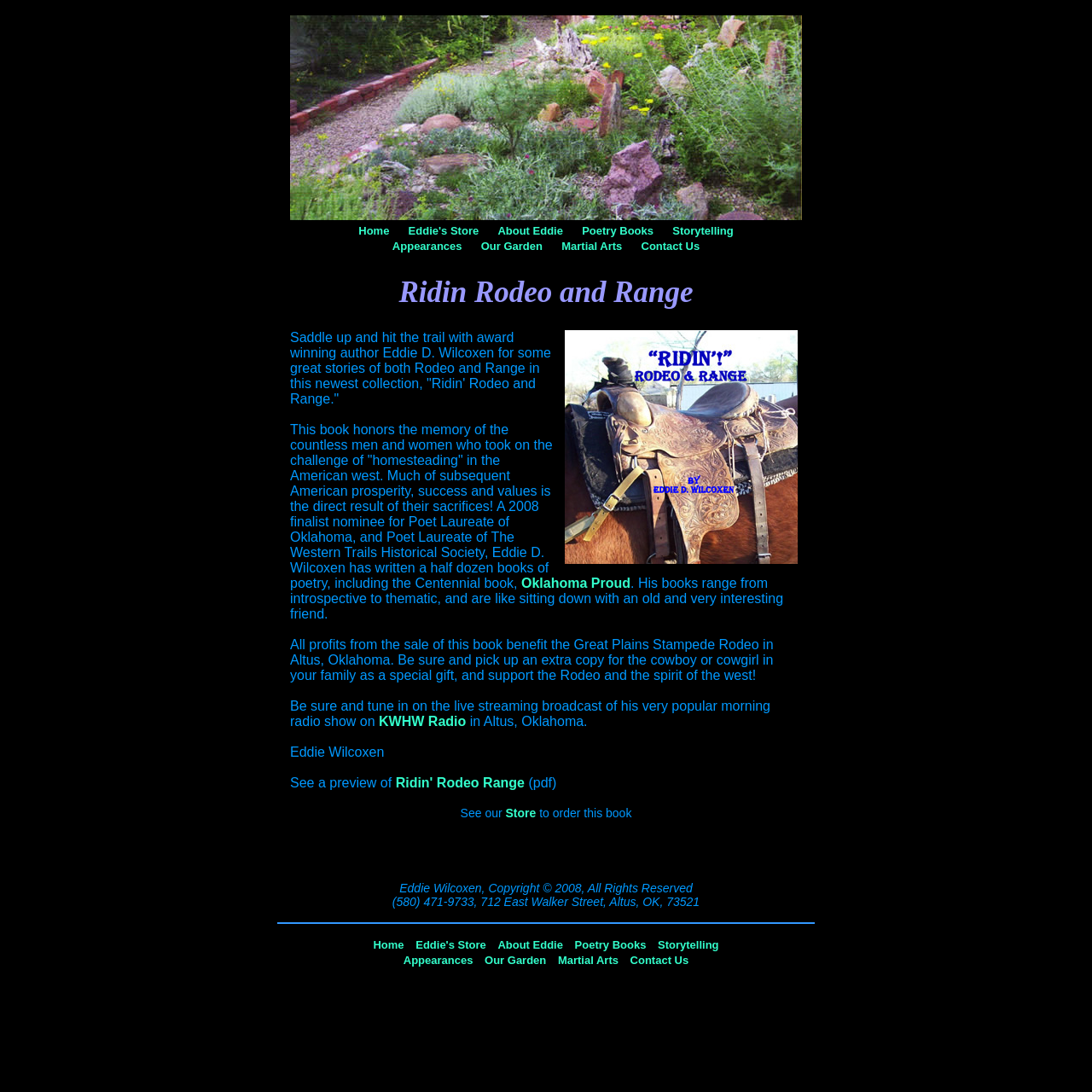What is the theme of the book?
Answer the question with a thorough and detailed explanation.

The theme of the book can be inferred from the heading element with the text 'Ridin Rodeo and Range' and the static text element with the text 'Saddle up and hit the trail with award winning author Eddie D. Wilcoxen for some great stories of both Rodeo and Range...'.